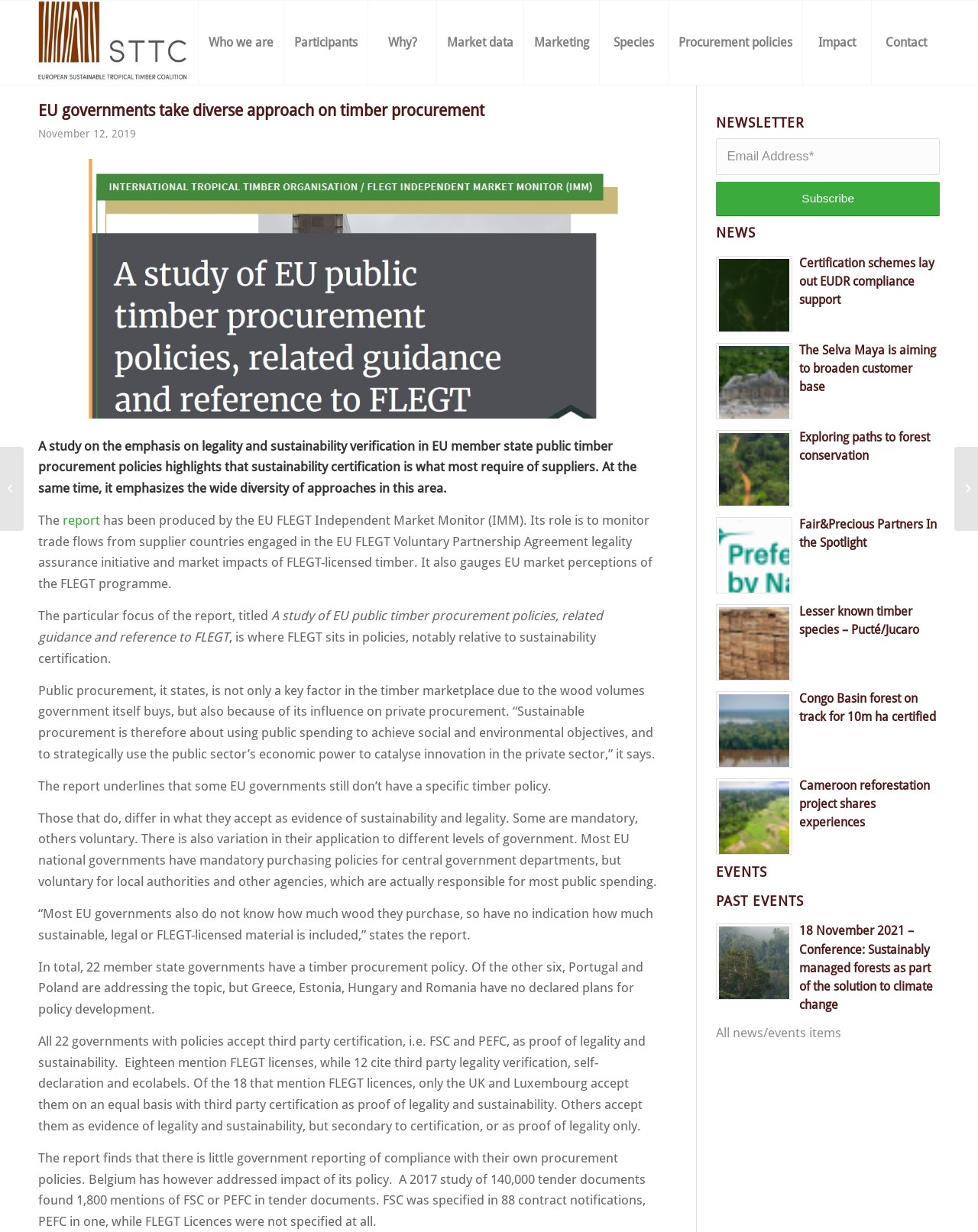Identify the main heading of the webpage and provide its text content.

EU governments take diverse approach on timber procurement